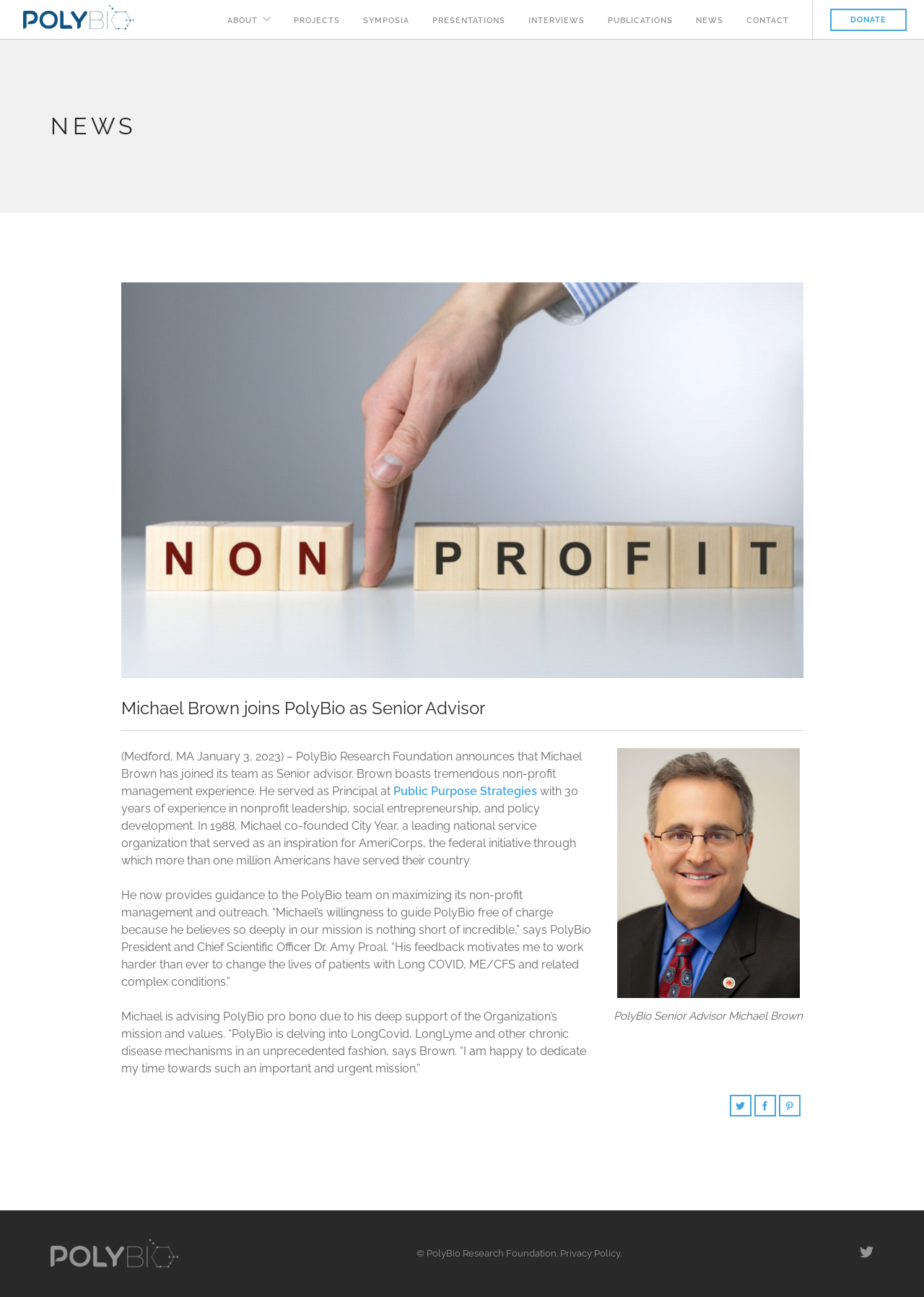Identify the bounding box coordinates of the clickable region to carry out the given instruction: "Go to the ABOUT page".

[0.246, 0.001, 0.279, 0.032]